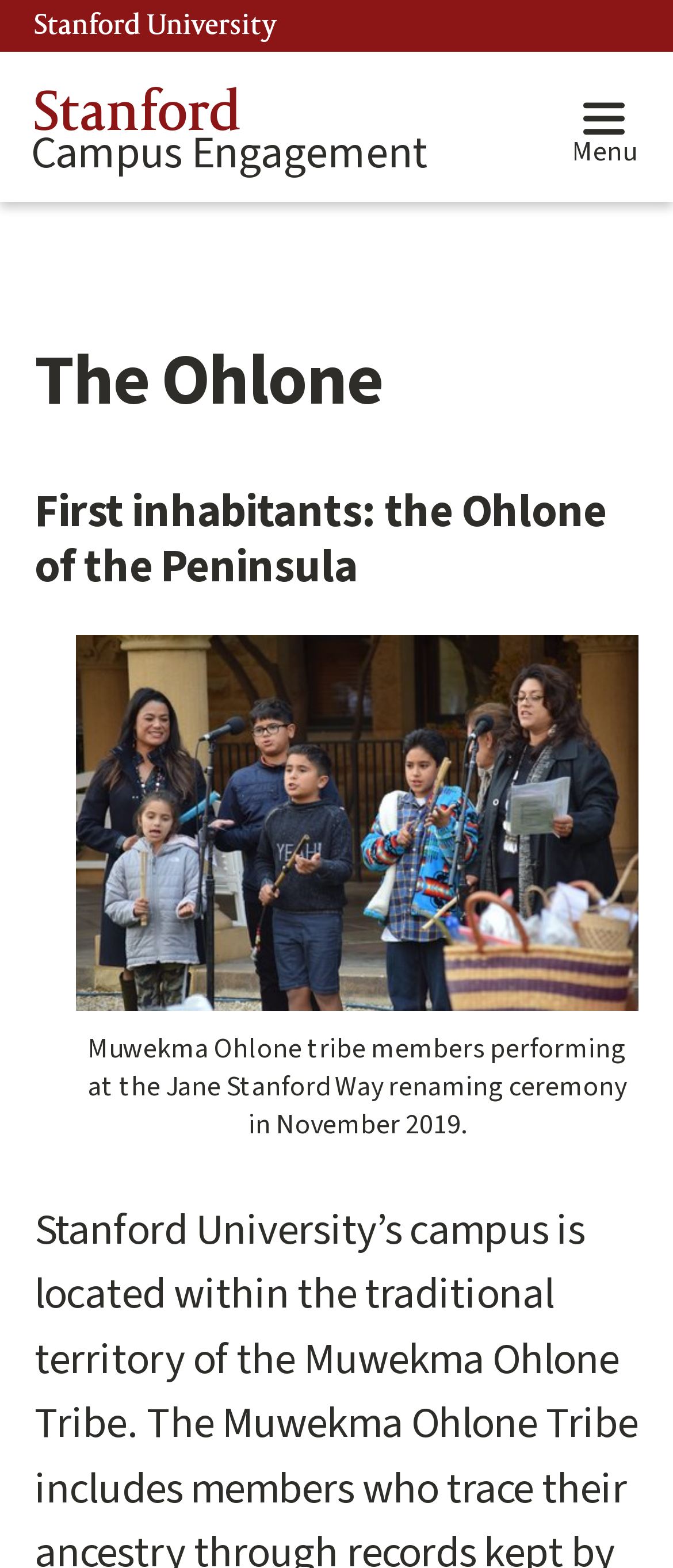Detail the various sections and features of the webpage.

The webpage is about the Ohlone, specifically their connection to the Stanford campus. At the top left, there is a link to skip to the main content. Next to it, there are two links: one to Stanford University and another to Stanford Campus Engagement. On the top right, there is a menu button. 

Below the top section, the main content starts with a heading that reads "The Ohlone". Underneath, there is a section with a heading that says "First inhabitants: the Ohlone of the Peninsula". This section contains a figure with an image of Muwekma Ohlone Tribe members participating in a renaming dedication ceremony. The image is accompanied by a caption that describes the event, which took place in November 2019.